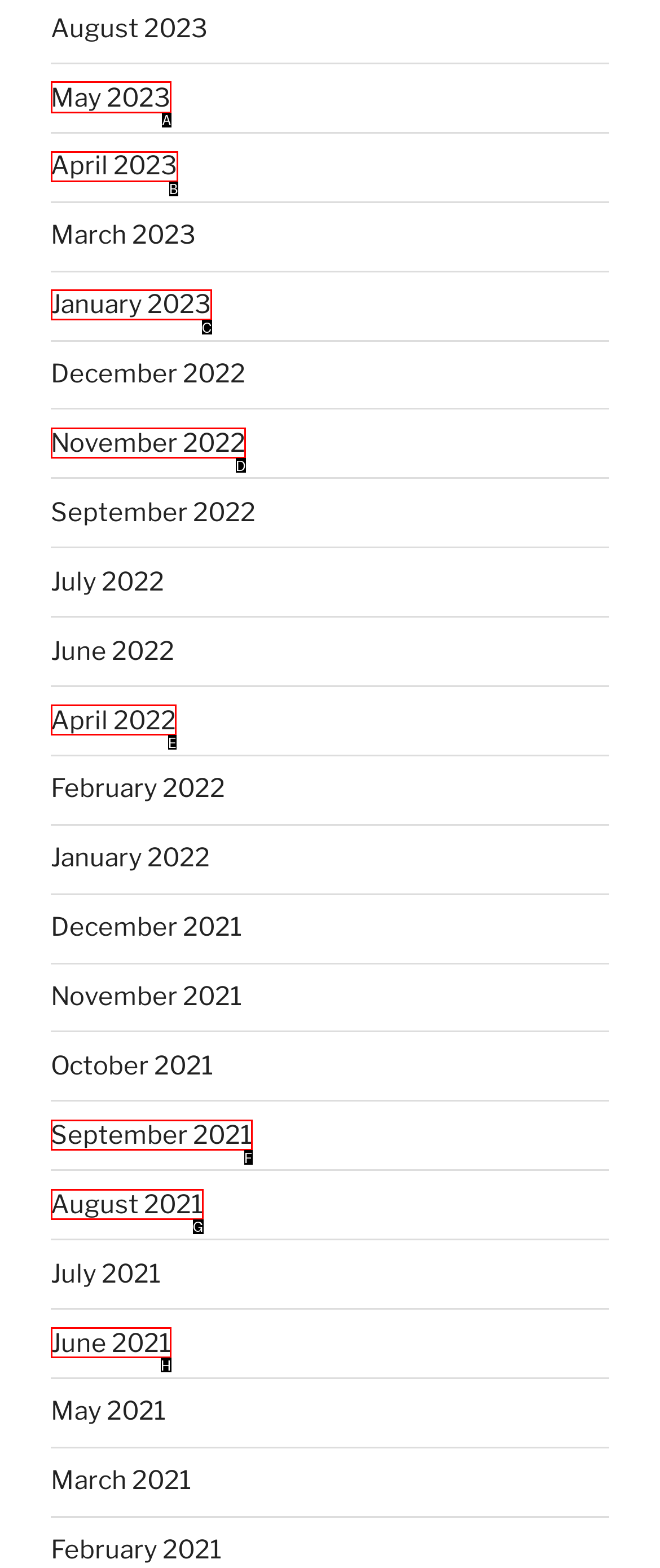Identify which lettered option completes the task: go to May 2023. Provide the letter of the correct choice.

A